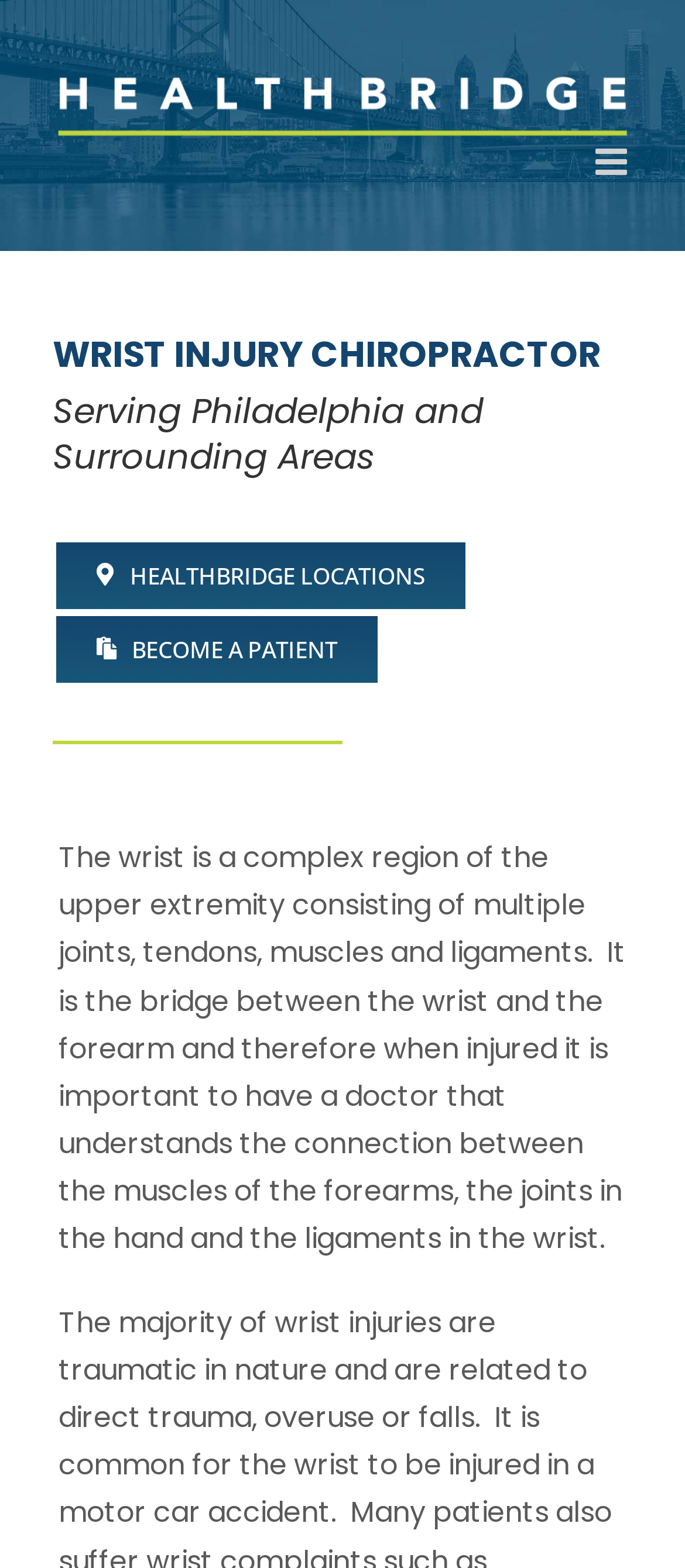What can be done on this webpage?
Please provide a detailed answer to the question.

The webpage provides links to 'BECOME A PATIENT' and 'HEALTHBRIDGE LOCATIONS' which suggests that users can become a patient or find locations of HealthBridge Chiropractic on this webpage.